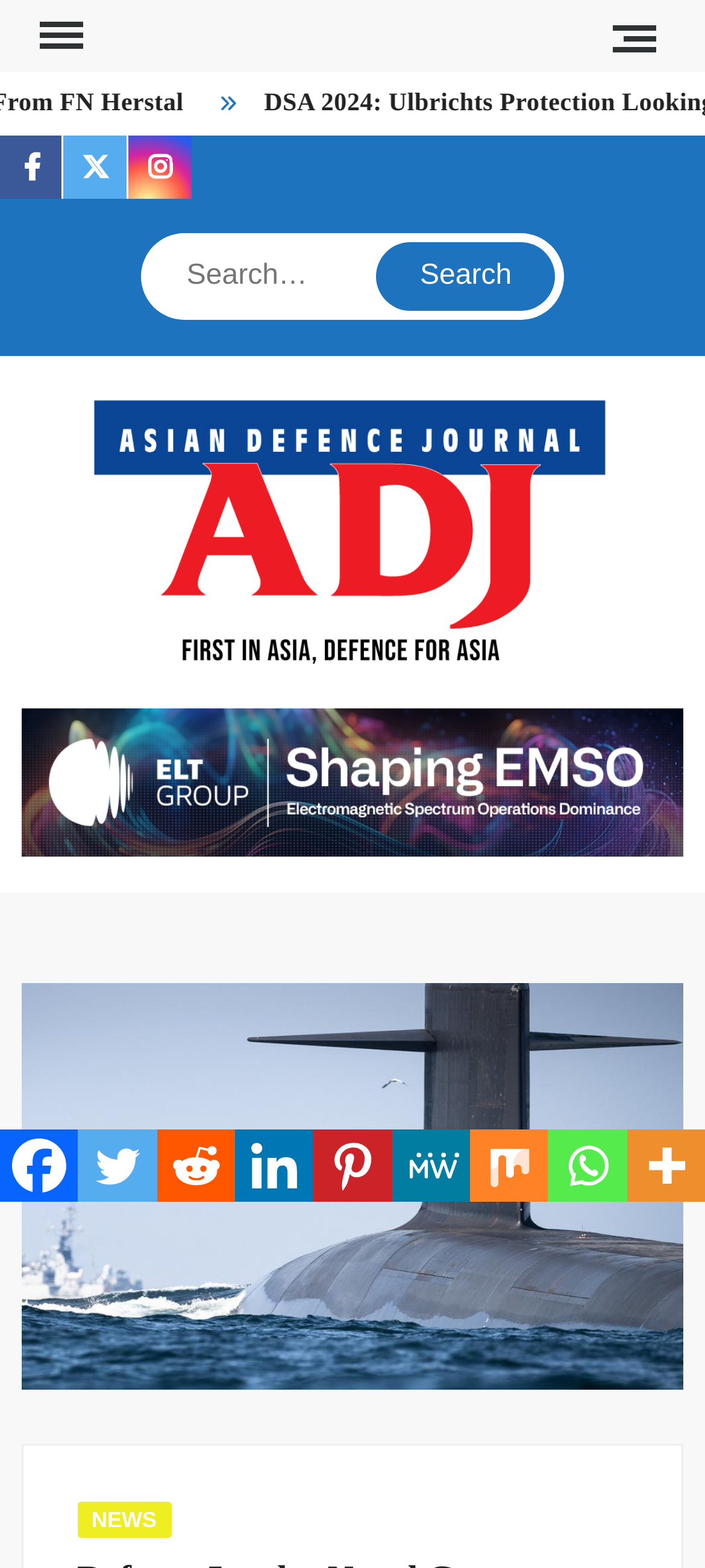What is the principal heading displayed on the webpage?

Defence Leader Naval Group Opens Manila Office